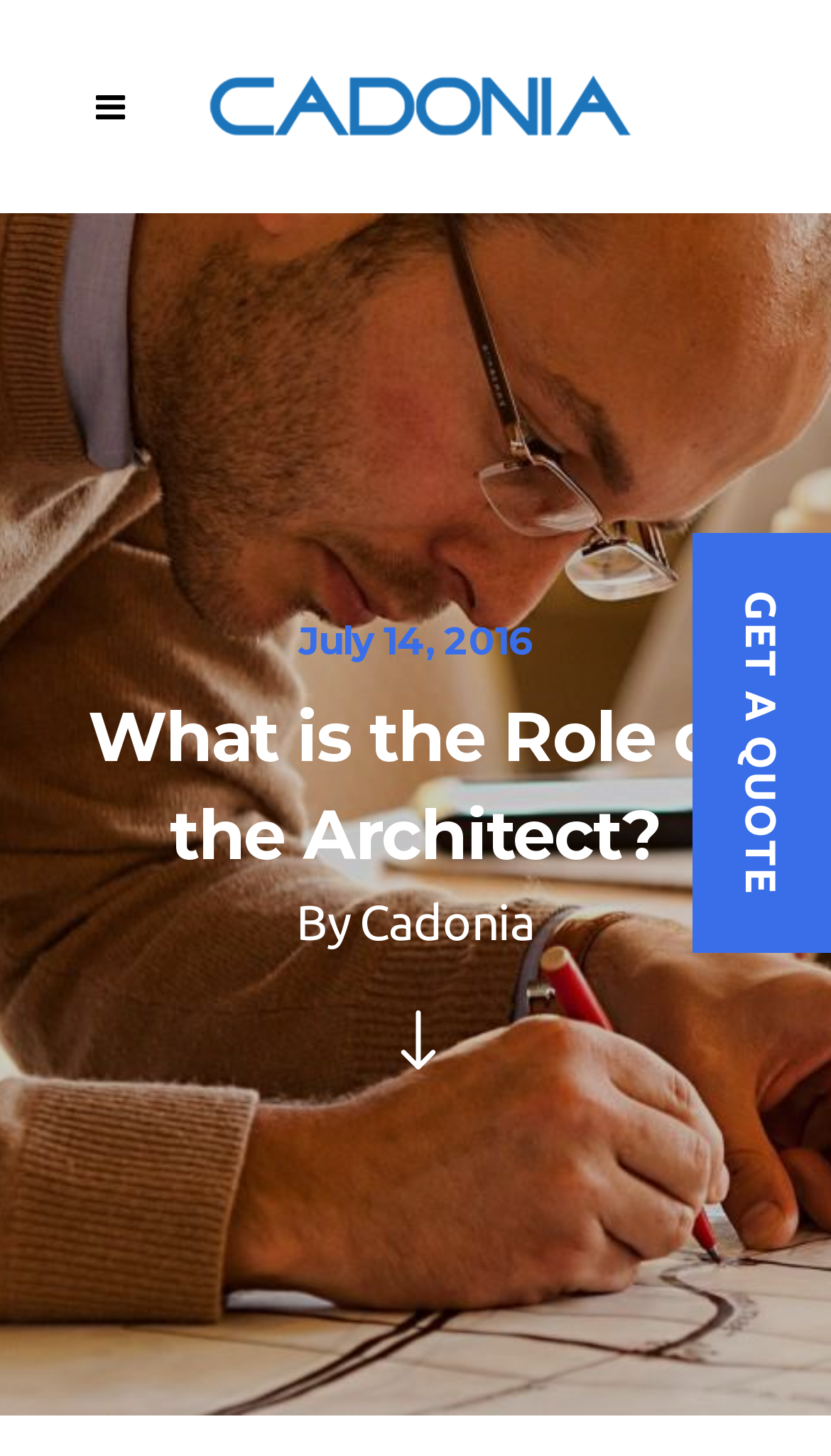What is the date of the article?
Provide a comprehensive and detailed answer to the question.

I found the date of the article by looking at the static text element with the content 'July 14, 2016' which is located at the bounding box coordinates [0.359, 0.424, 0.641, 0.456].